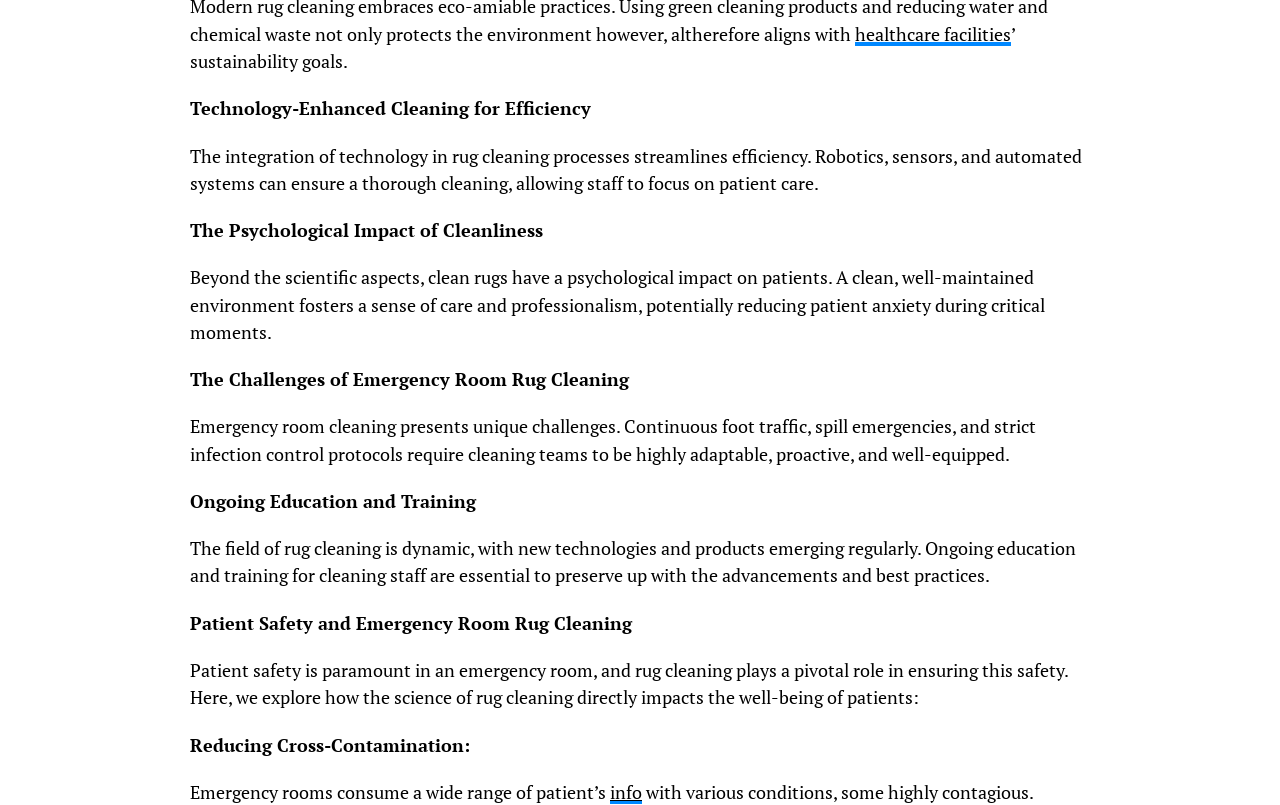Why is cleanliness important in emergency rooms?
Please provide a single word or phrase as the answer based on the screenshot.

Reduces patient anxiety